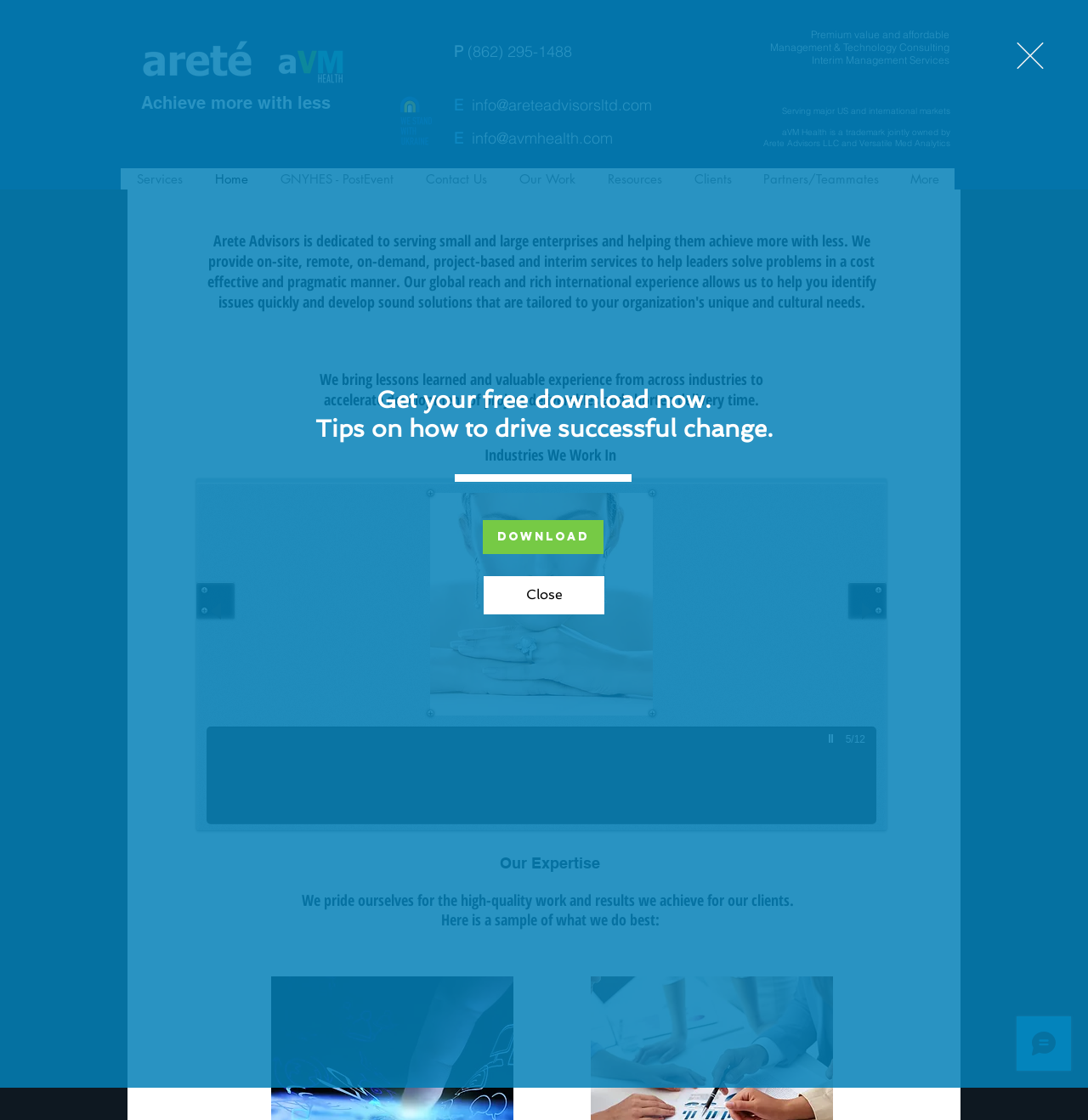Answer briefly with one word or phrase:
What is the name of the company?

Arete Advisors